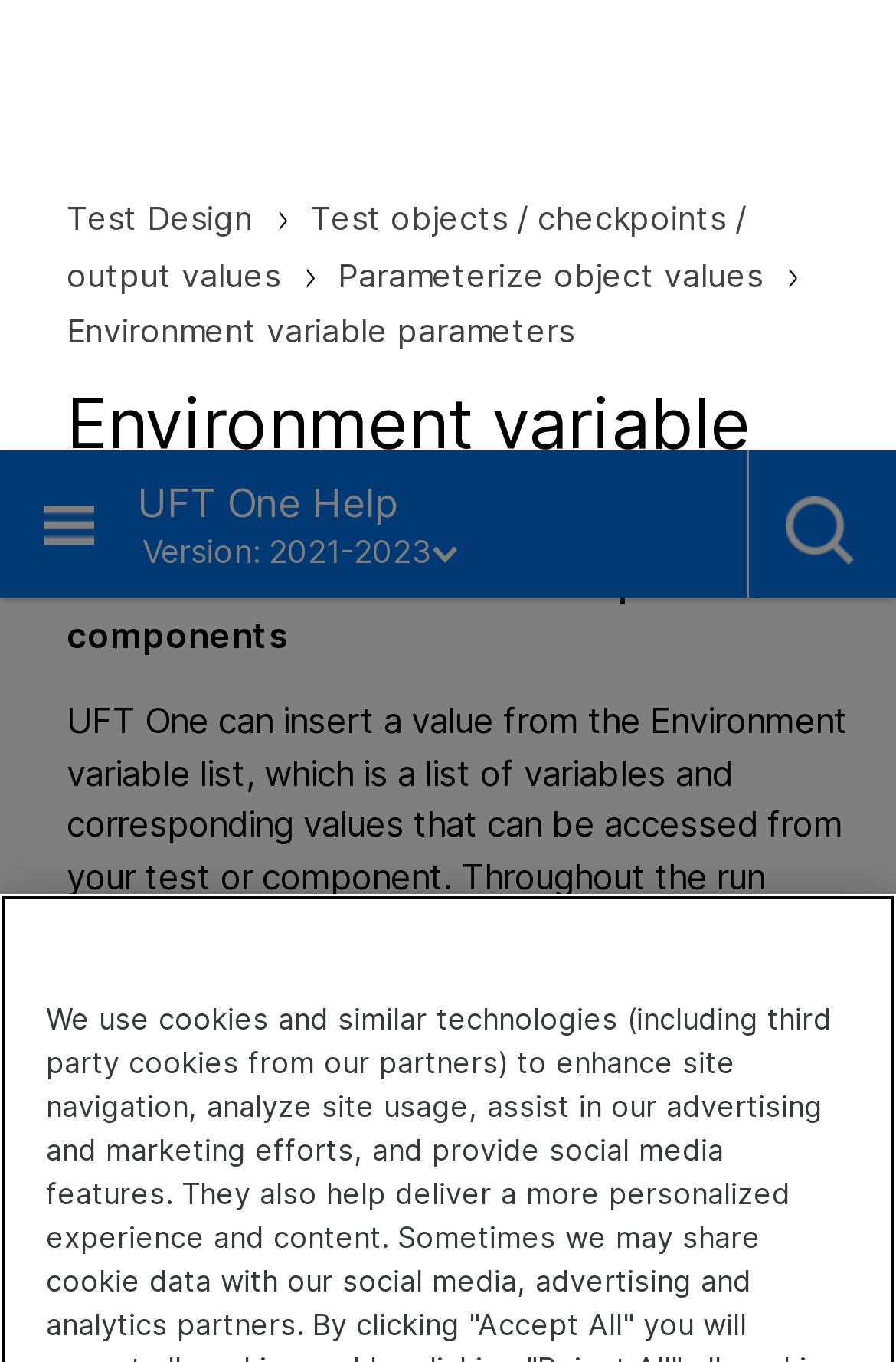Please identify the webpage's heading and generate its text content.

Environment variable parameters